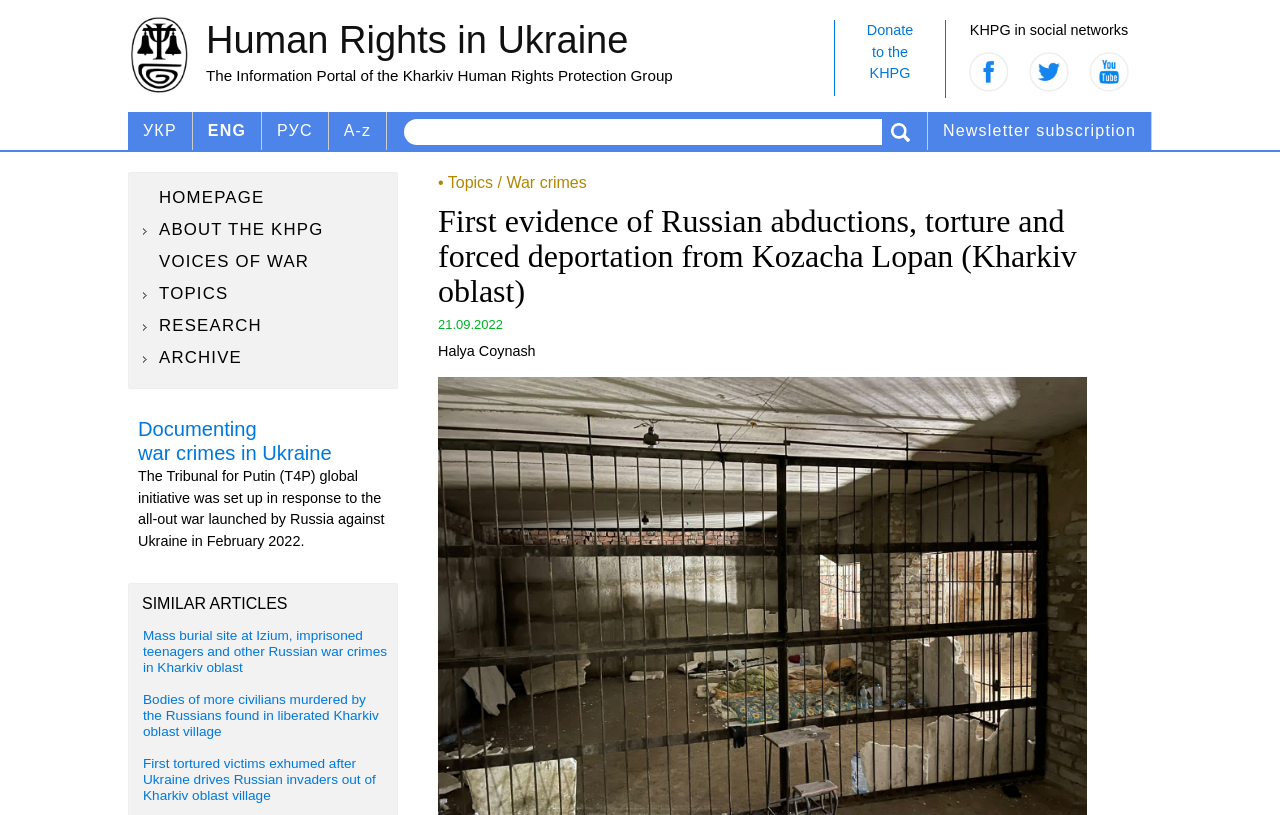Predict the bounding box coordinates of the area that should be clicked to accomplish the following instruction: "Donate to the KHPG". The bounding box coordinates should consist of four float numbers between 0 and 1, i.e., [left, top, right, bottom].

[0.652, 0.025, 0.738, 0.118]